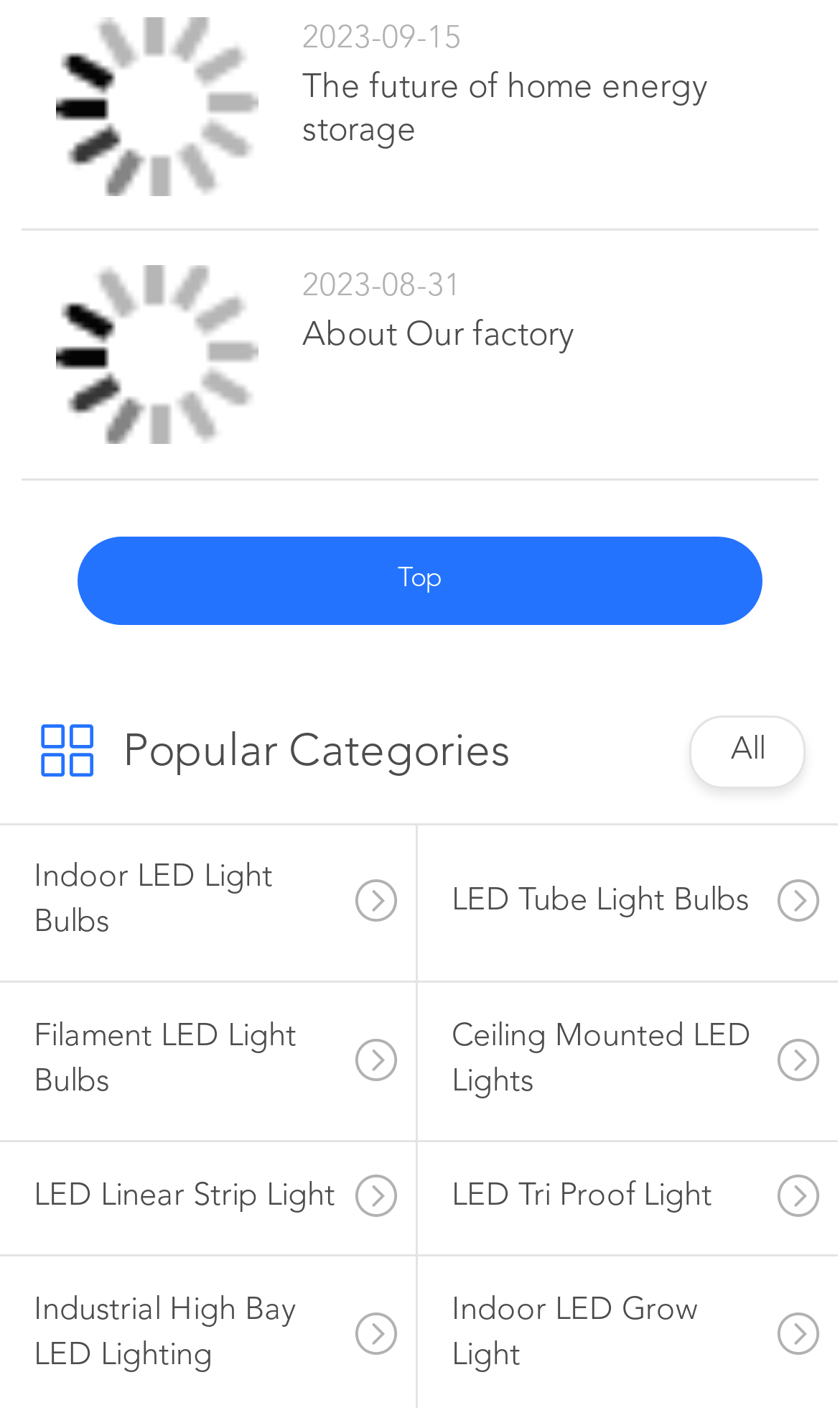Identify the bounding box coordinates of the area that should be clicked in order to complete the given instruction: "View latest topics". The bounding box coordinates should be four float numbers between 0 and 1, i.e., [left, top, right, bottom].

None